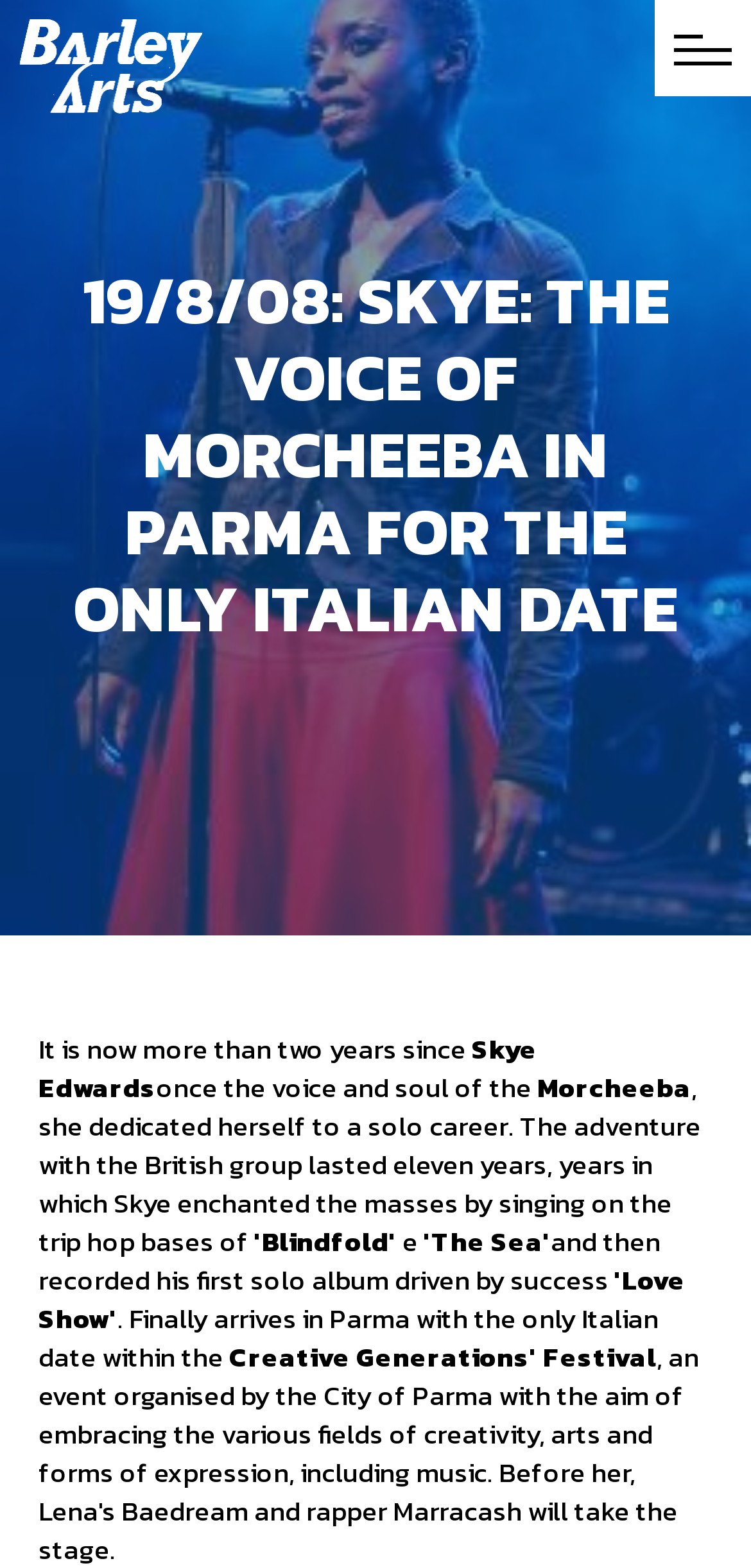Provide a brief response to the question using a single word or phrase: 
Where is Skye Edwards performing for the only Italian date?

Parma